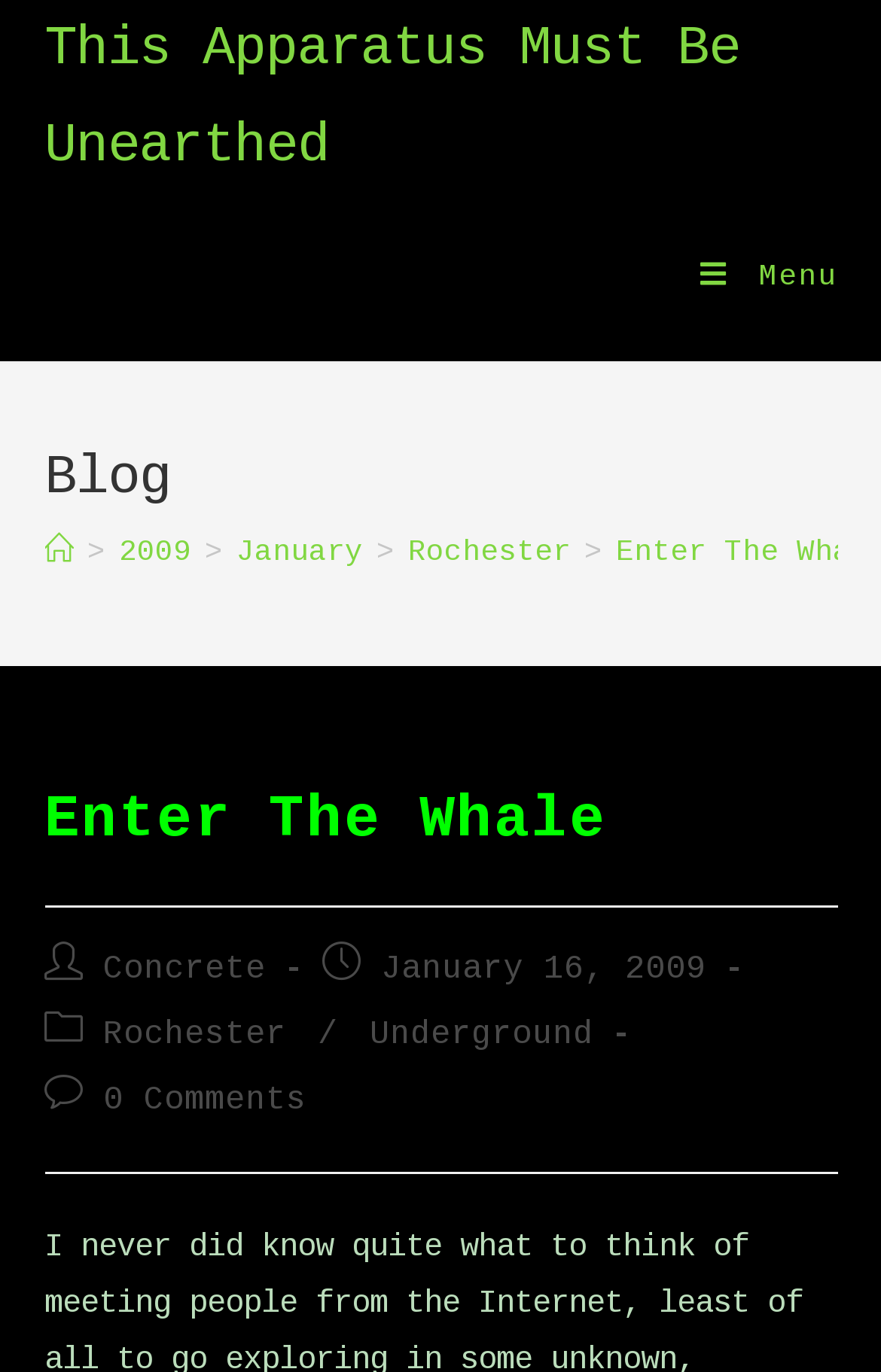Specify the bounding box coordinates of the area that needs to be clicked to achieve the following instruction: "Check the comments section".

[0.117, 0.788, 0.347, 0.814]